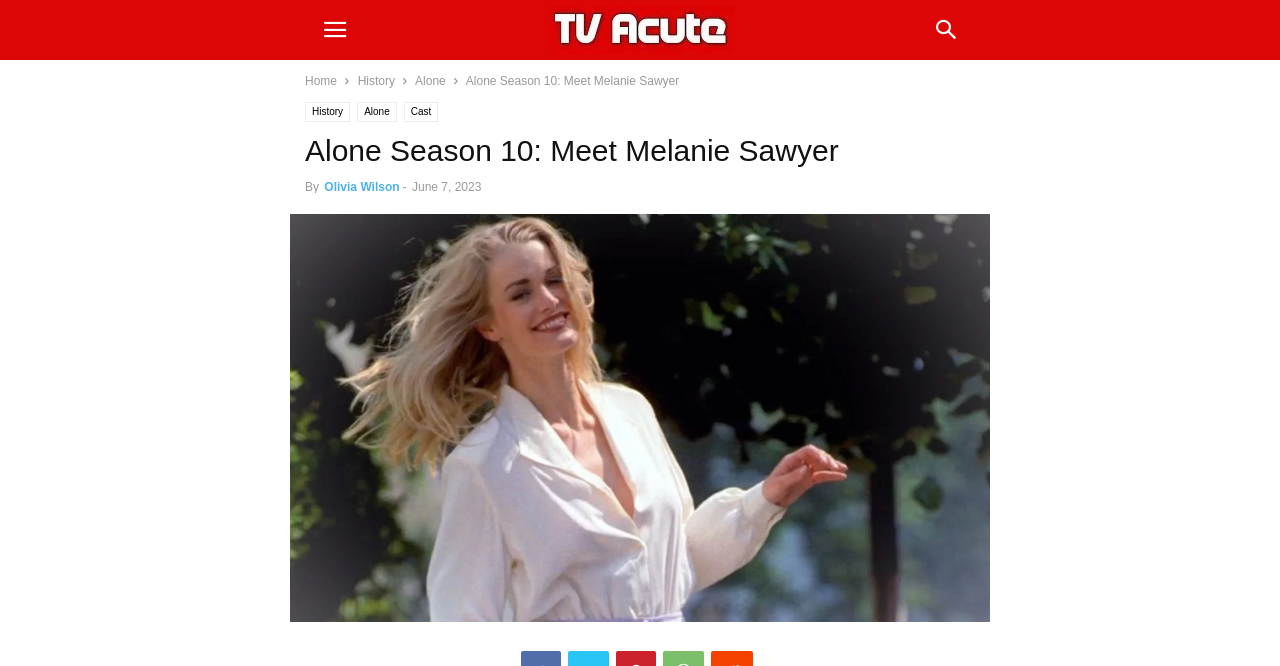Please identify the bounding box coordinates of the element I need to click to follow this instruction: "Search for something".

[0.716, 0.0, 0.764, 0.09]